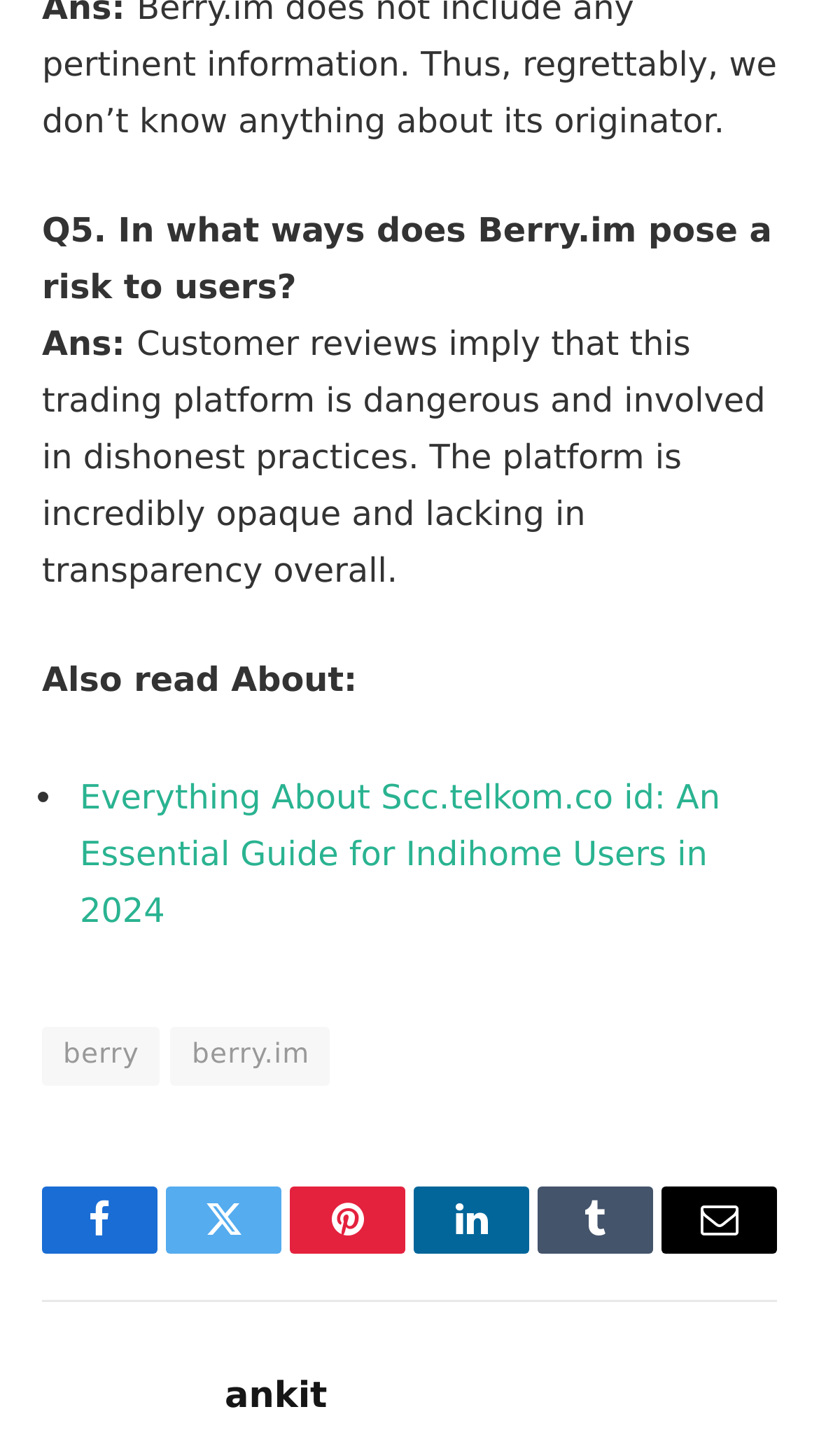Find the bounding box coordinates of the clickable area that will achieve the following instruction: "Read about Everything About Scc.telkom.co id".

[0.097, 0.533, 0.879, 0.639]